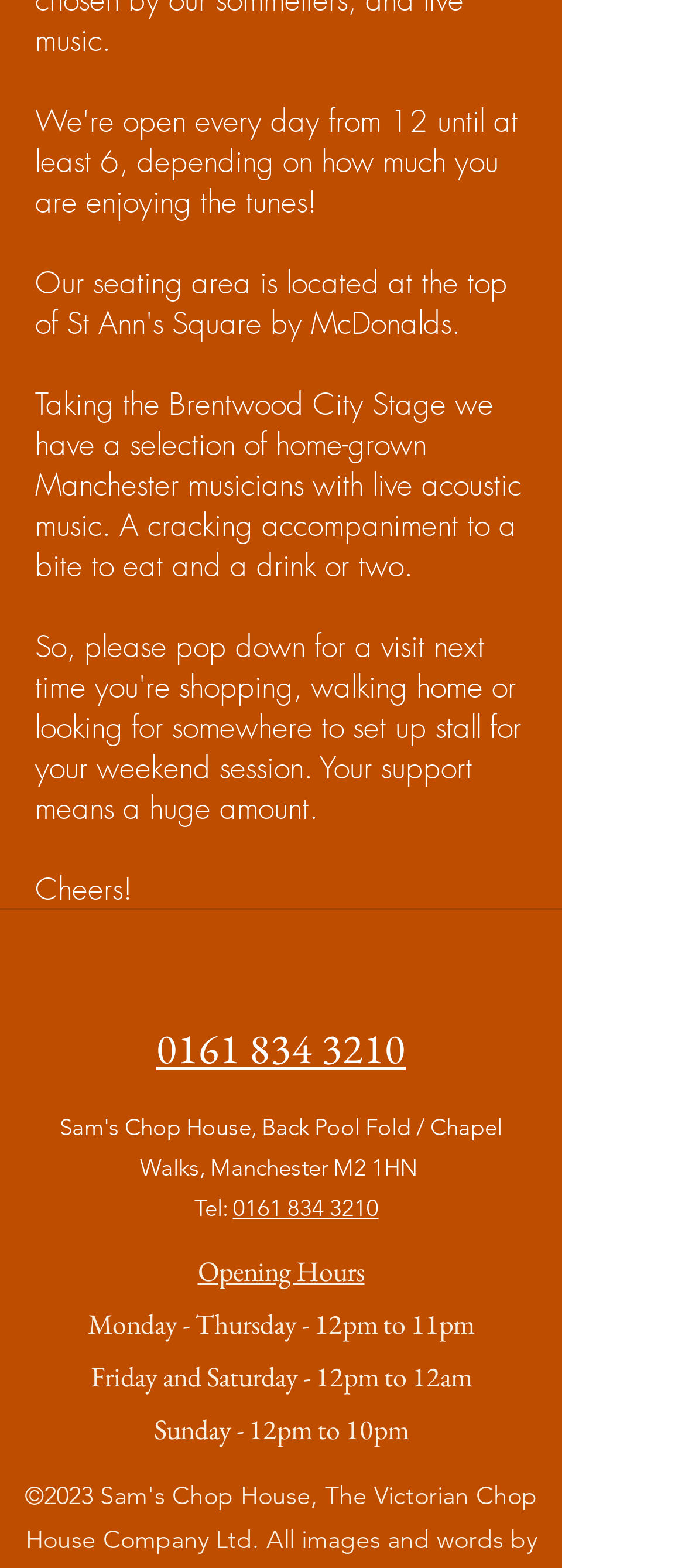What is the theme of the event?
Please provide a comprehensive answer based on the visual information in the image.

Based on the StaticText element with the text 'Taking the Brentwood City Stage we have a selection of home-grown Manchester musicians with live acoustic music. A cracking accompaniment to a bite to eat and a drink or two.', it can be inferred that the theme of the event is live acoustic music.